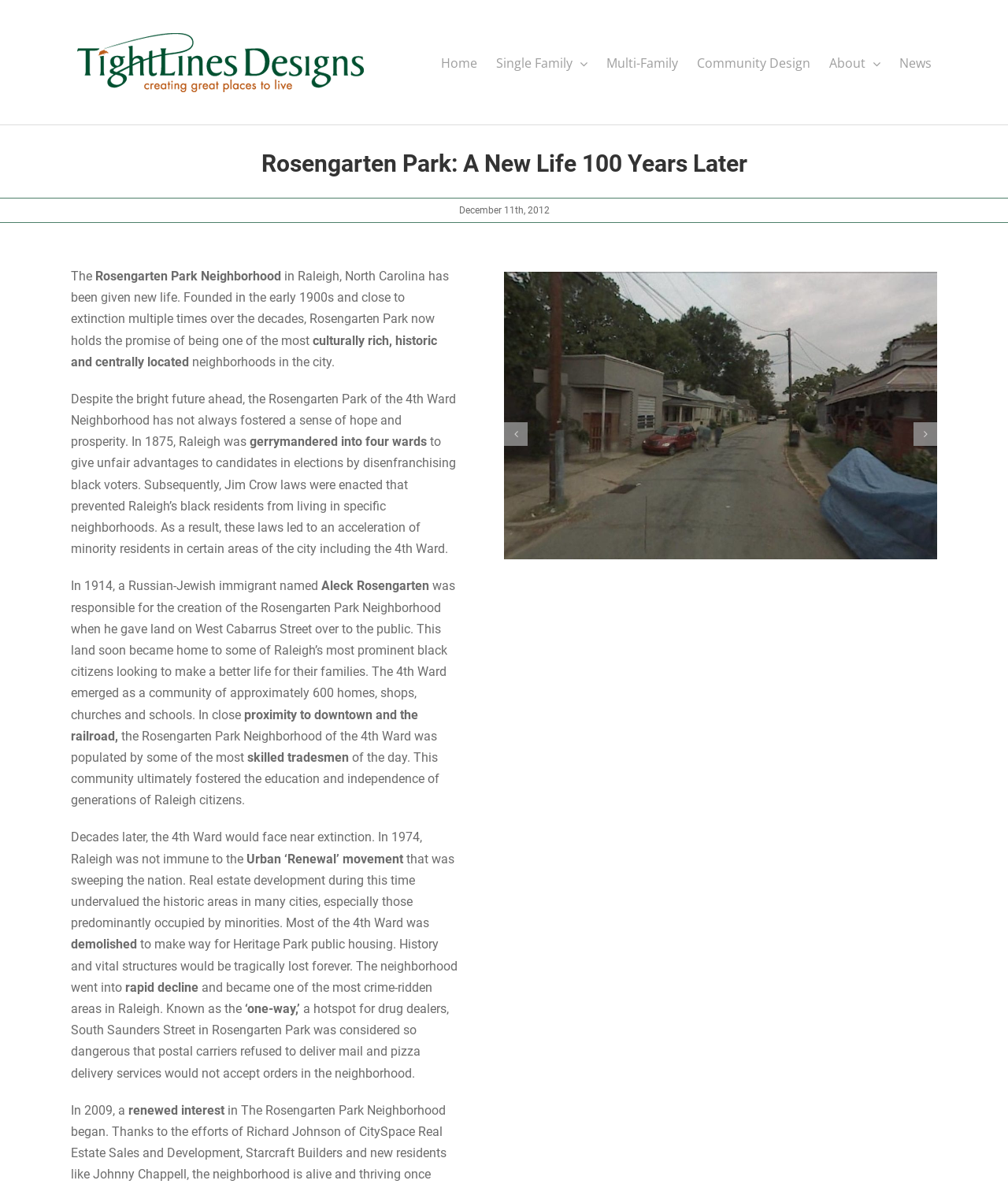Please identify the bounding box coordinates of the region to click in order to complete the task: "Click the 'Next slide' button". The coordinates must be four float numbers between 0 and 1, specified as [left, top, right, bottom].

[0.907, 0.357, 0.93, 0.377]